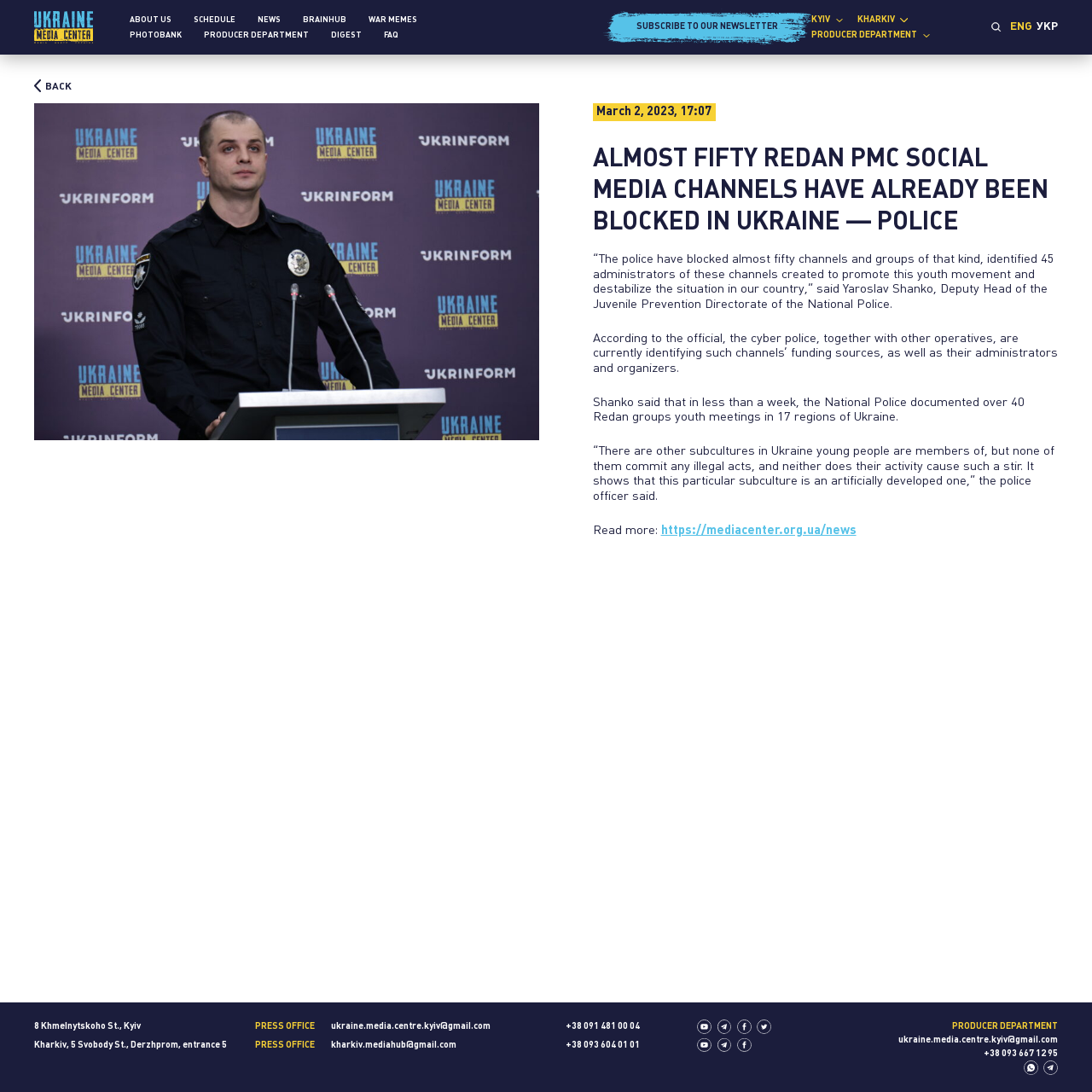Please locate the bounding box coordinates of the element that needs to be clicked to achieve the following instruction: "Subscribe to the newsletter". The coordinates should be four float numbers between 0 and 1, i.e., [left, top, right, bottom].

[0.583, 0.021, 0.712, 0.028]